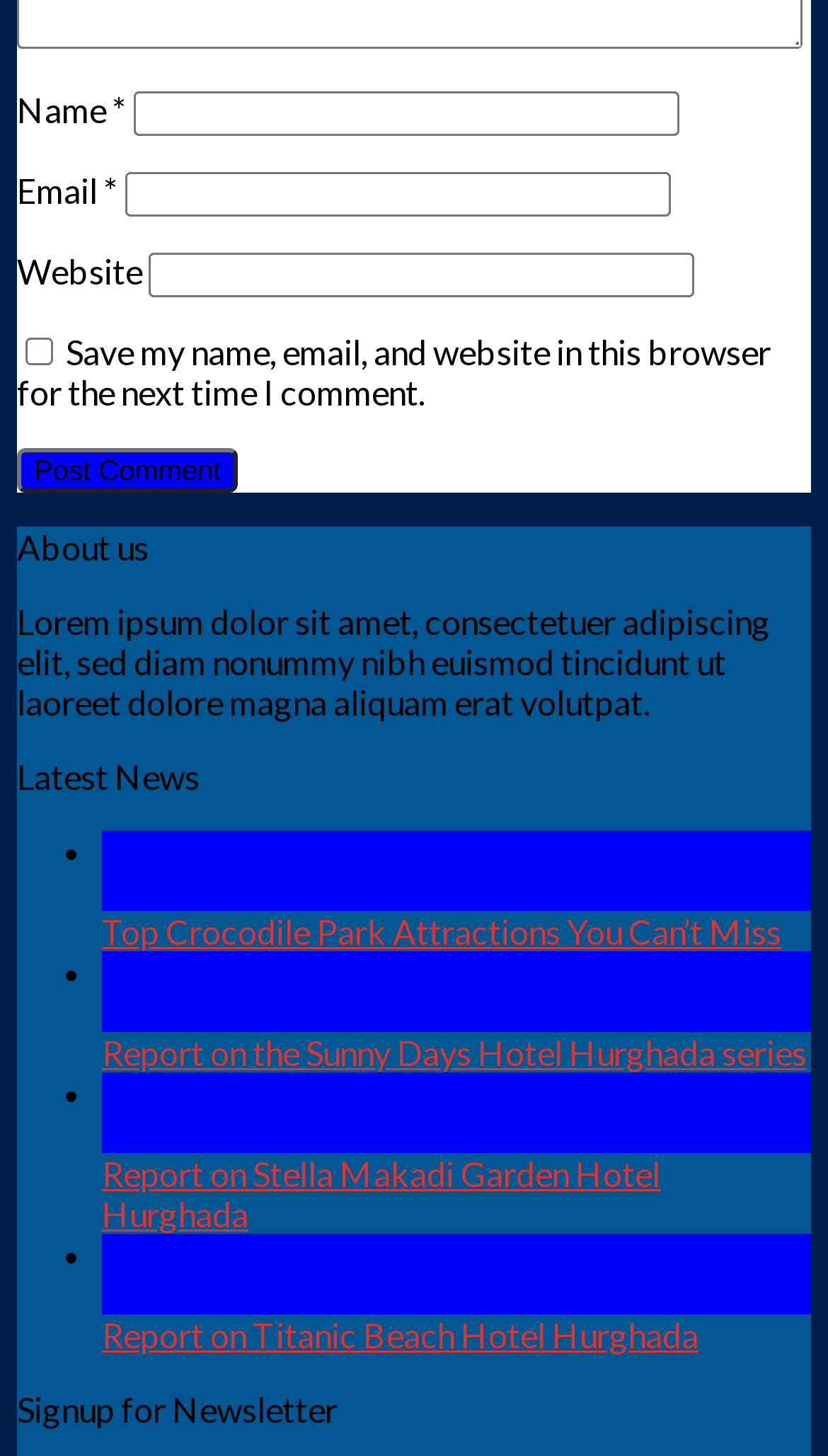Respond to the following question with a brief word or phrase:
What is the purpose of the checkbox?

Save comment info